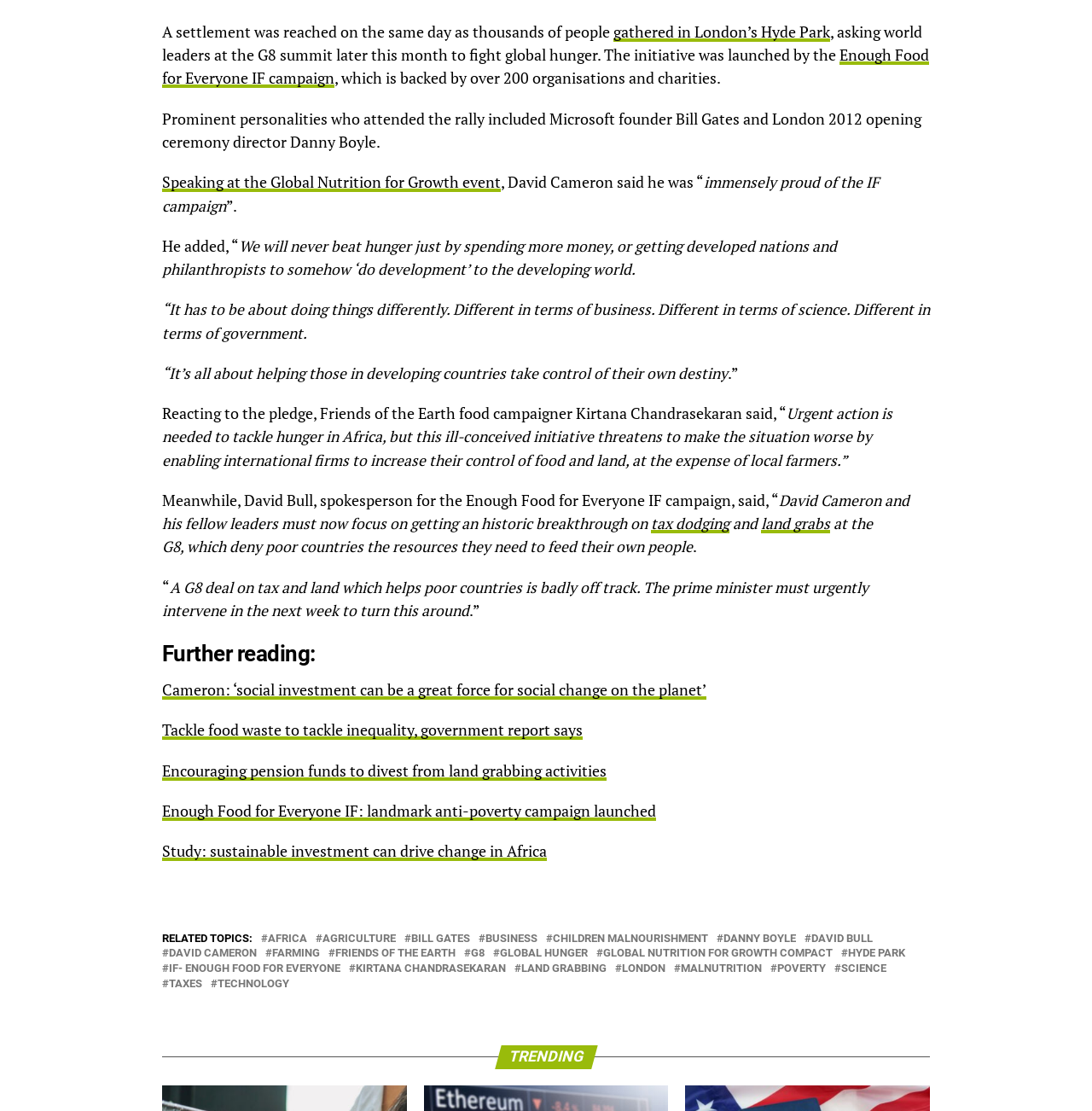Determine the bounding box coordinates of the clickable area required to perform the following instruction: "Read the article about David Cameron's speech at the Global Nutrition for Growth event". The coordinates should be represented as four float numbers between 0 and 1: [left, top, right, bottom].

[0.148, 0.155, 0.459, 0.173]